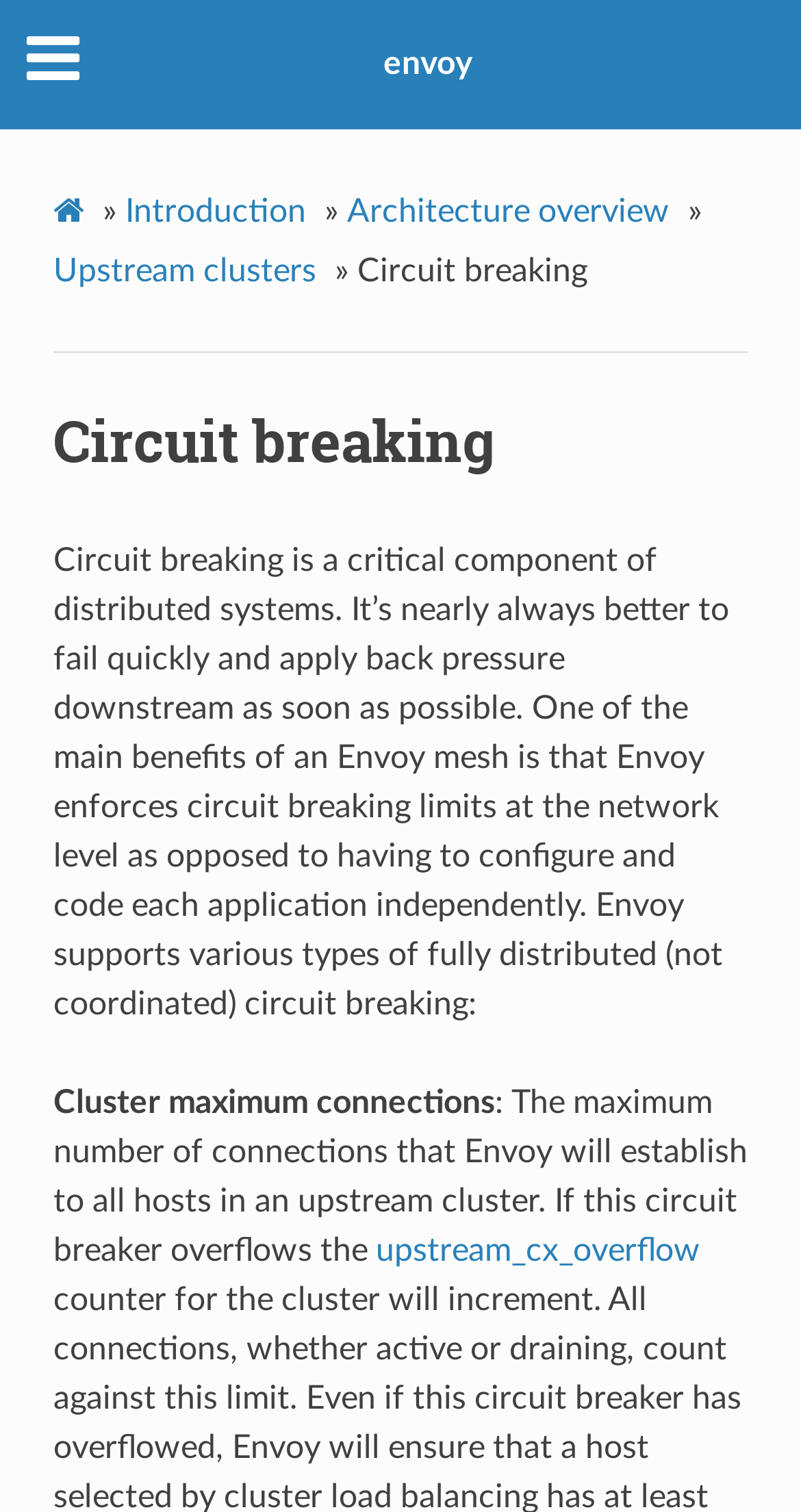Please answer the following question using a single word or phrase: 
What type of circuit breaking does Envoy support?

Fully distributed